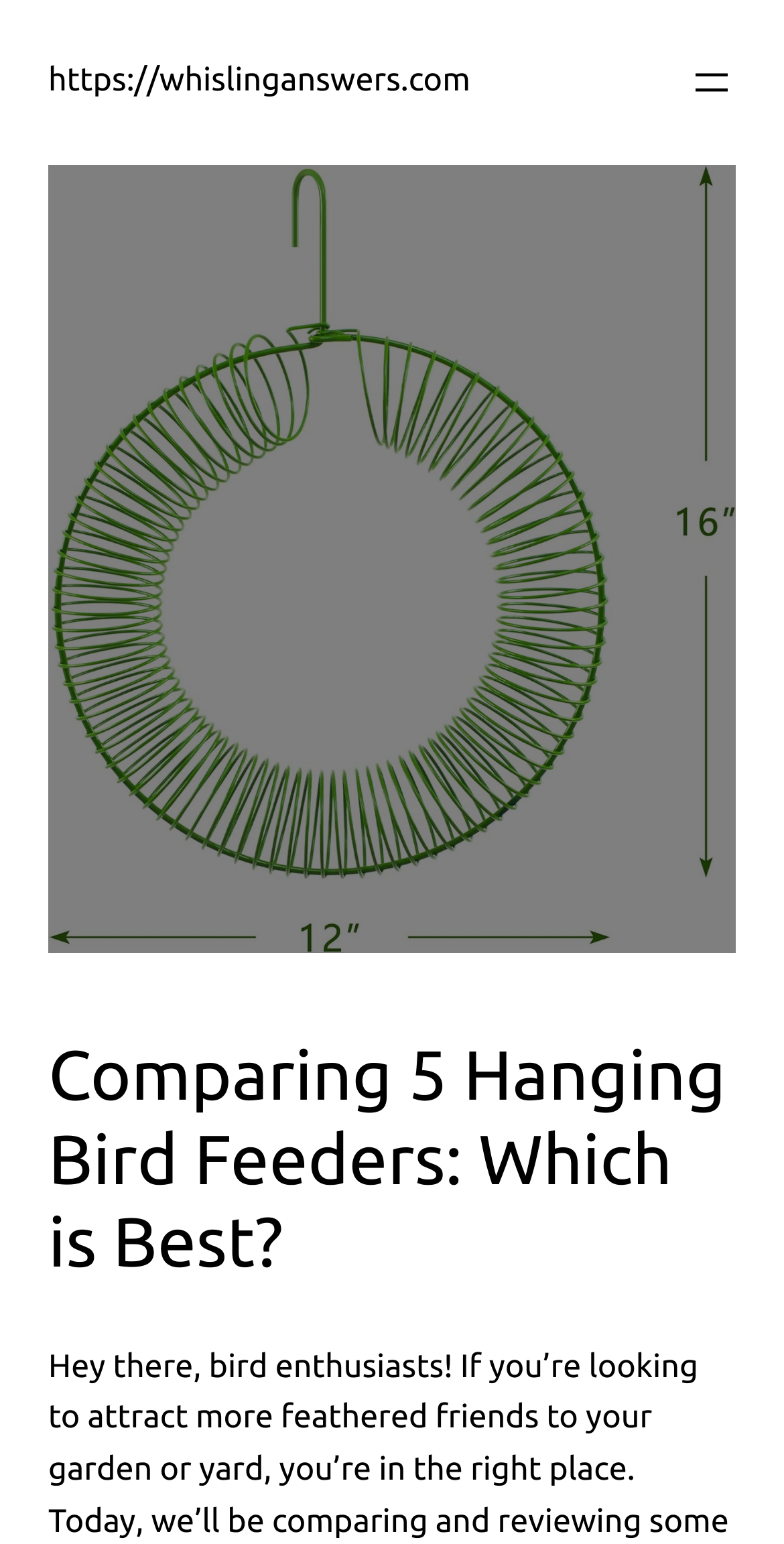Locate the bounding box of the UI element described by: "conectado" in the given webpage screenshot.

None